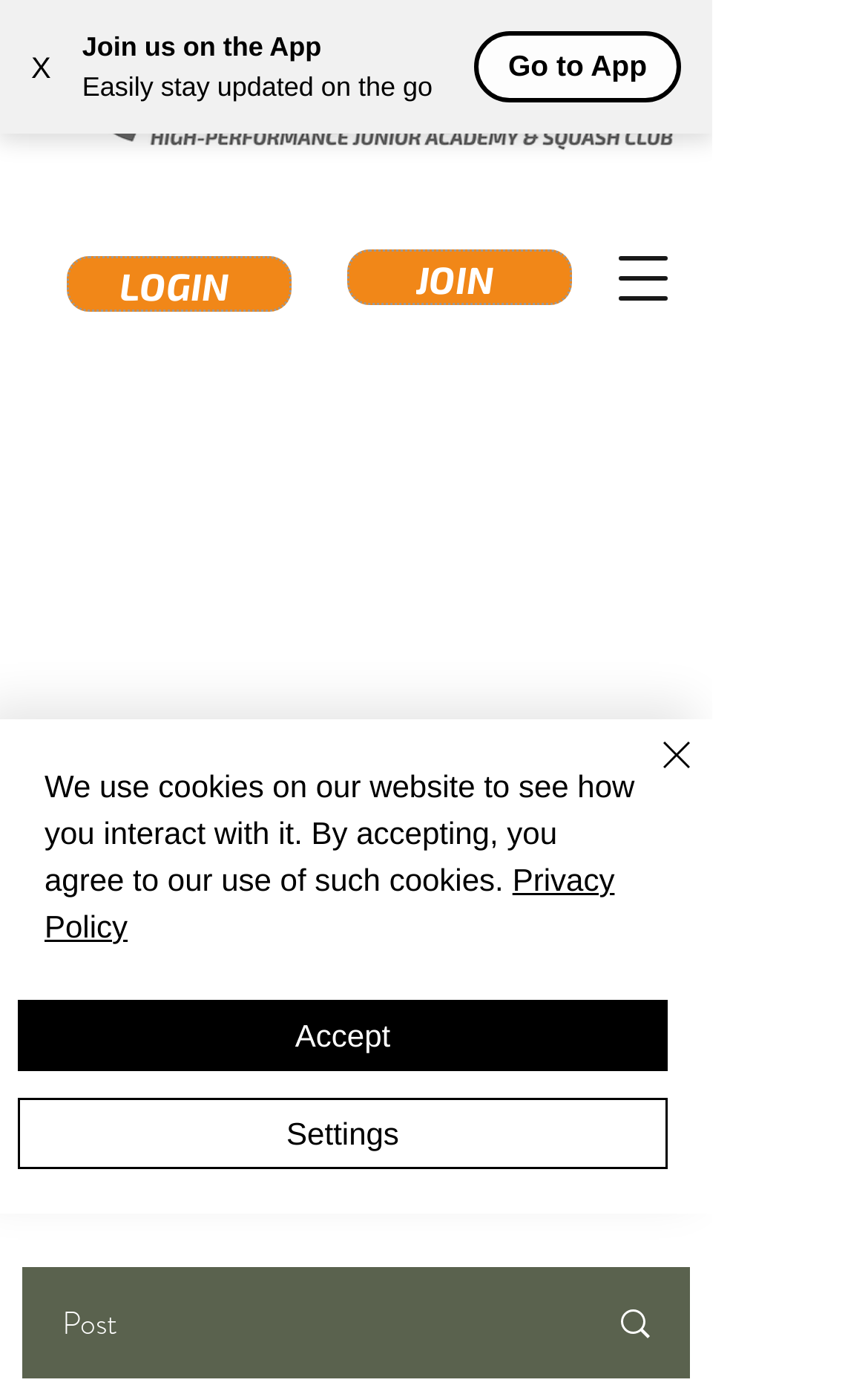Determine the bounding box coordinates of the clickable area required to perform the following instruction: "Login". The coordinates should be represented as four float numbers between 0 and 1: [left, top, right, bottom].

[0.077, 0.184, 0.336, 0.224]